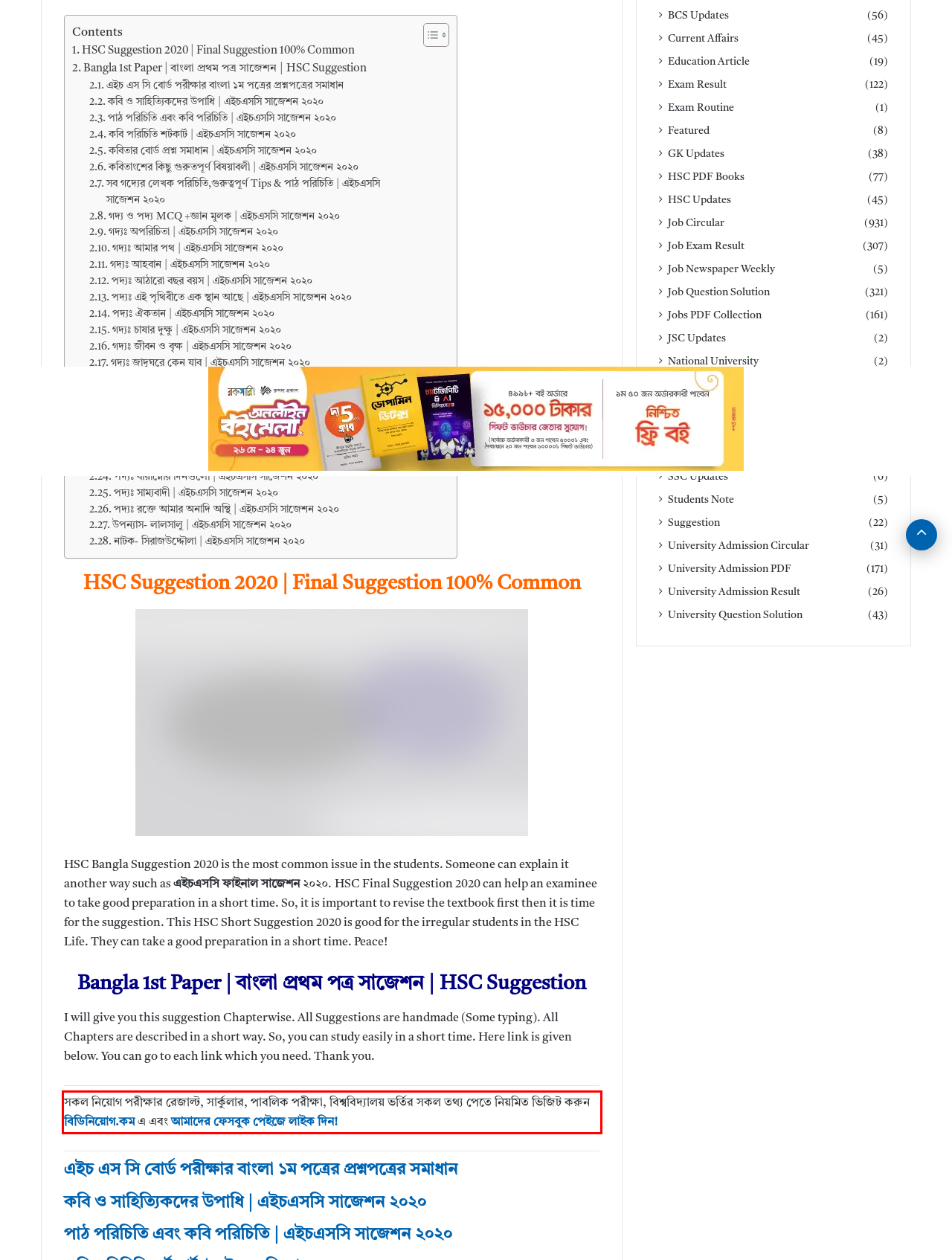There is a UI element on the webpage screenshot marked by a red bounding box. Extract and generate the text content from within this red box.

সকল নিয়োগ পরীক্ষার রেজাল্ট, সার্কুলার, পাবলিক পরীক্ষা, বিশ্ববিদ্যালয় ভর্তির সকল তথ্য পেতে নিয়মিত ভিজিট করুন বিডিনিয়োগ.কম এ এবং আমাদের ফেসবুক পেইজে লাইক দিন!